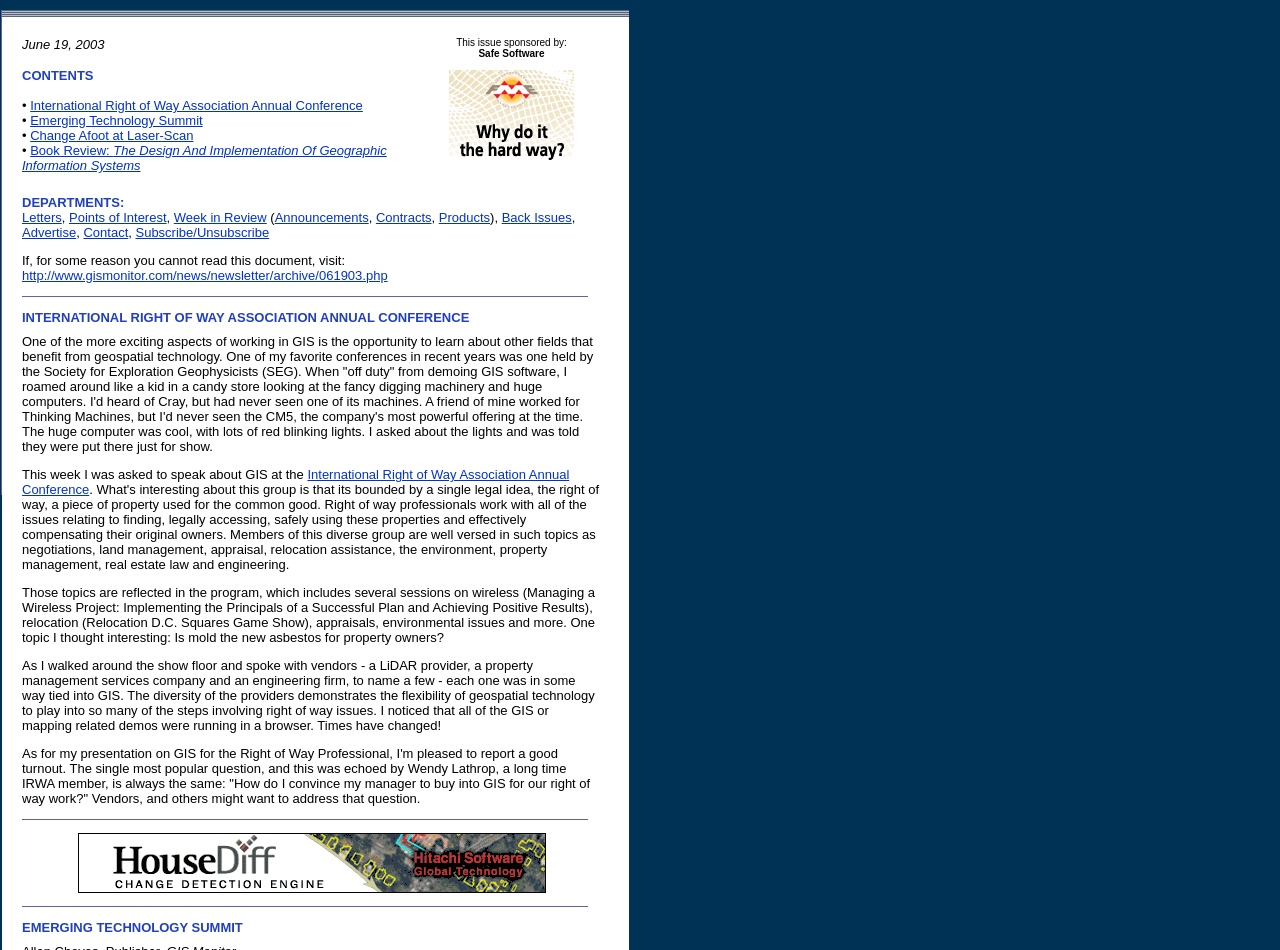Create a detailed description of the webpage's content and layout.

This webpage is an archived newsletter from June 19, 2003. At the top, there are two small images, likely logos or icons. Below them, there is a table with two columns. The left column contains a list of contents, including links to articles such as "International Right of Way Association Annual Conference", "Emerging Technology Summit", and "Book Review: The Design And Implementation Of Geographic Information Systems". The right column has a sponsored message from Safe Software.

Below the table, there is a section titled "DEPARTMENTS" with links to various sections of the newsletter, including "Letters", "Points of Interest", "Week in Review", and others.

The main content of the newsletter is divided into several articles. The first article is about the International Right of Way Association Annual Conference, where the author spoke about GIS. The article describes the conference and the various sessions and vendors that were present, highlighting the diversity of applications of geospatial technology.

The article is followed by several images, including a logo and a screenshot of a website. There are also links to other articles, including the Emerging Technology Summit, and a section with a question about how to convince managers to invest in GIS for right of way work.

At the bottom of the page, there are more images and links, including a link to the newsletter's archive and a call to action to subscribe or unsubscribe from the newsletter.